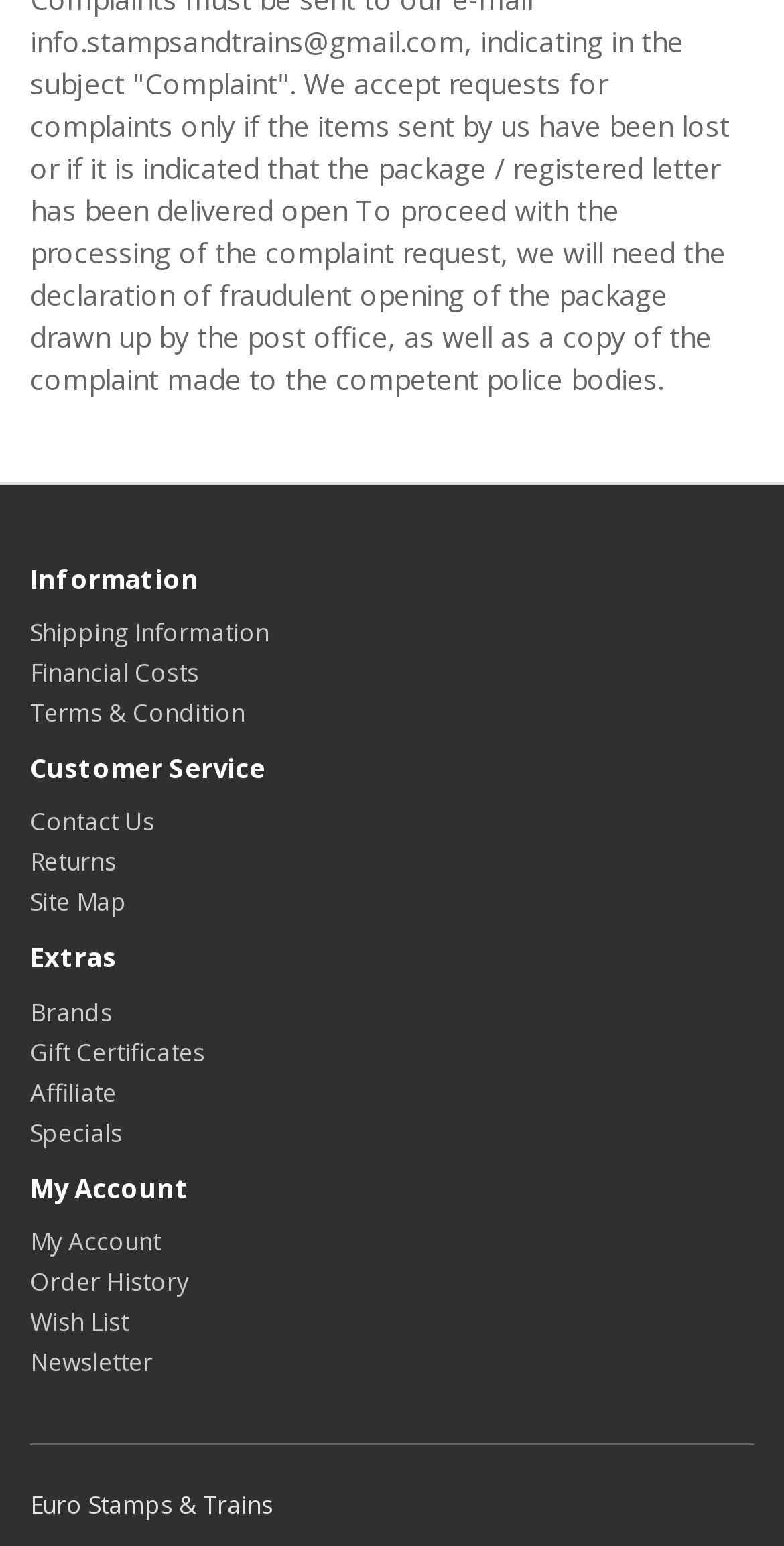Give a succinct answer to this question in a single word or phrase: 
How many headings are on the webpage?

5